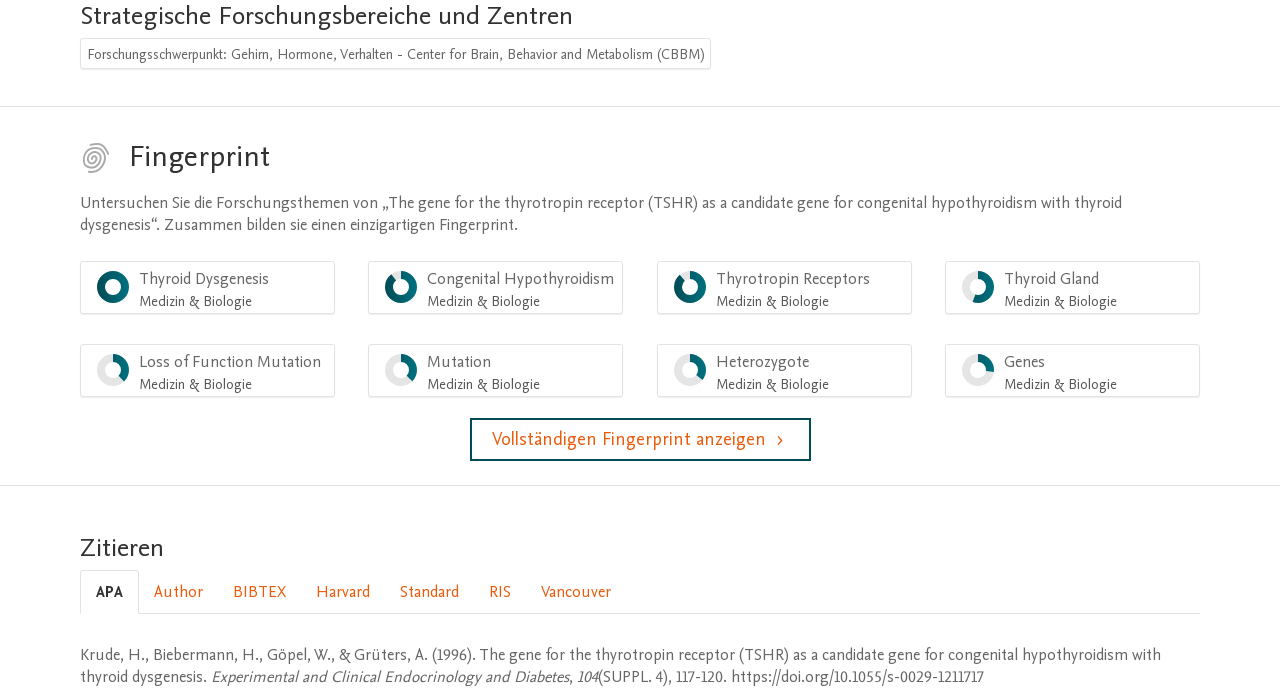Please analyze the image and give a detailed answer to the question:
What is the research focus of the Center for Brain, Behavior and Metabolism?

The research focus of the Center for Brain, Behavior and Metabolism can be determined by looking at the StaticText element with ID 843, which contains the text 'Forschungsschwerpunkt: Gehirn, Hormone, Verhalten - Center for Brain, Behavior and Metabolism (CBBM)'. This text indicates that the research focus is on brain, hormones, and behavior.